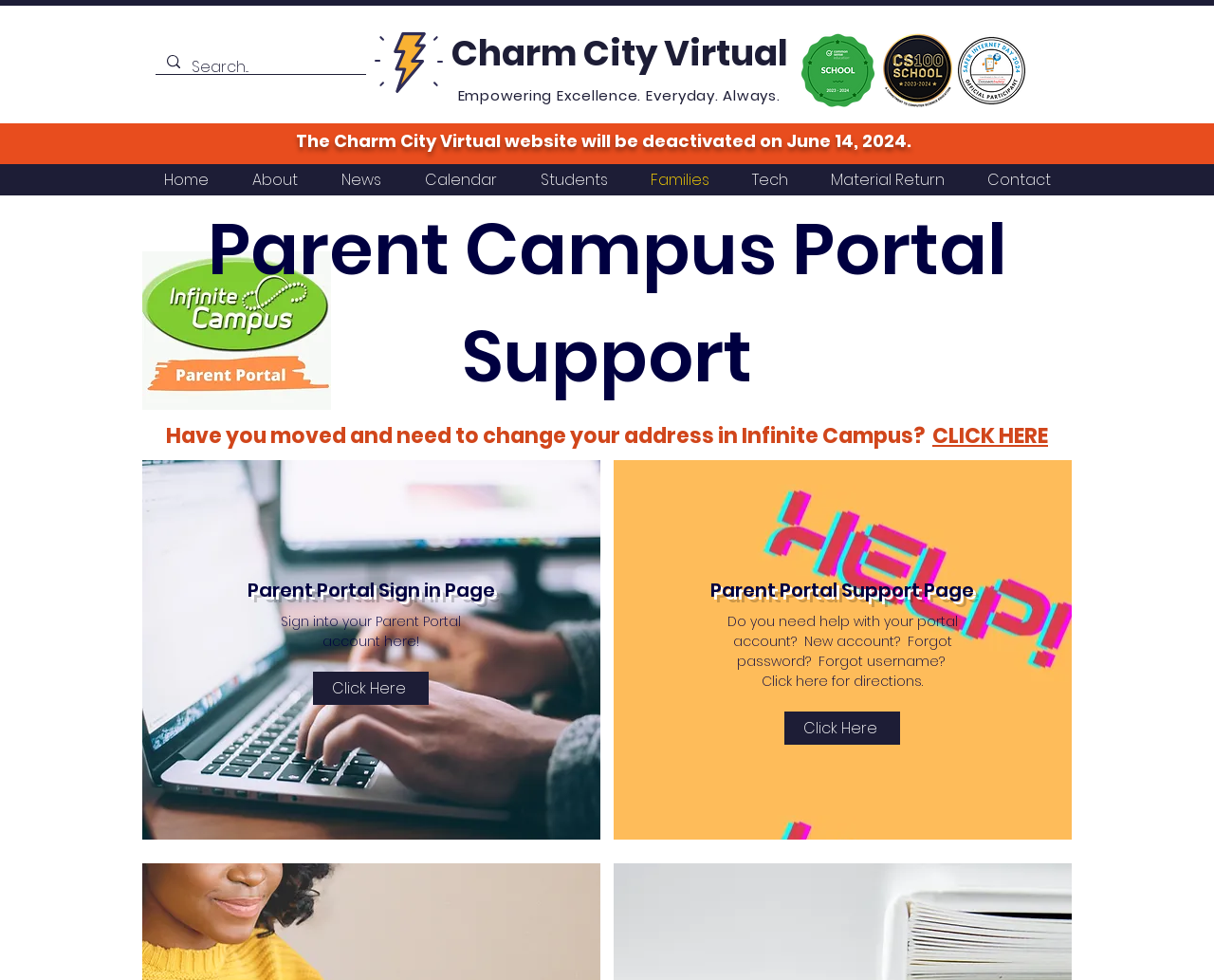Carefully examine the image and provide an in-depth answer to the question: What is the topic of the image below the 'Parent Portal Sign in Page' heading?

I analyzed the image element below the 'Parent Portal Sign in Page' heading and found that it is an image of a person working, likely in a office or workspace setting, which is related to the topic of parent portal support.